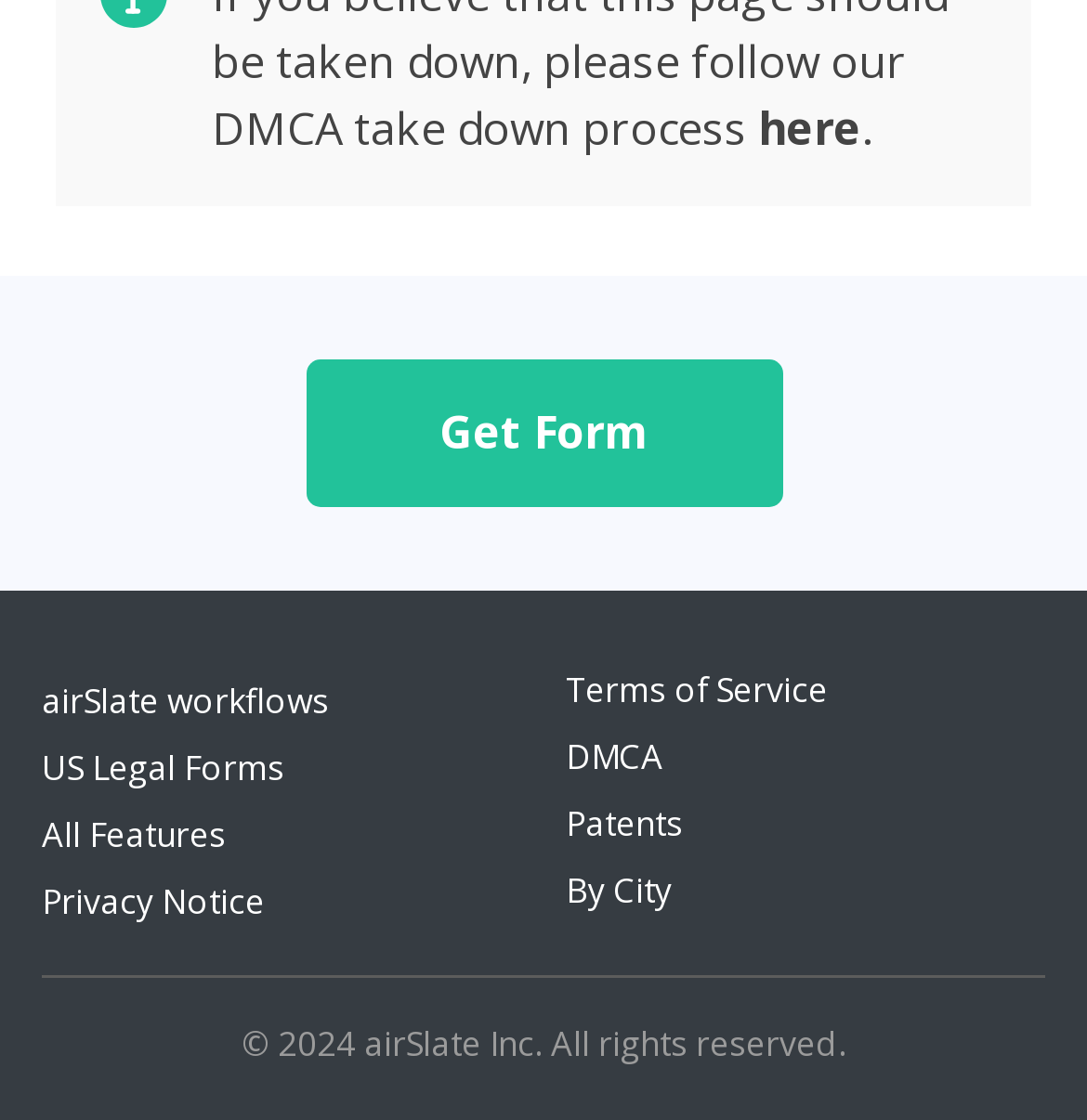How many links are there in the footer section?
Using the image as a reference, deliver a detailed and thorough answer to the question.

I counted the links in the footer section, which are 'airSlate workflows', 'US Legal Forms', 'All Features', 'Privacy Notice', 'Terms of Service', 'DMCA', and 'Patents'.